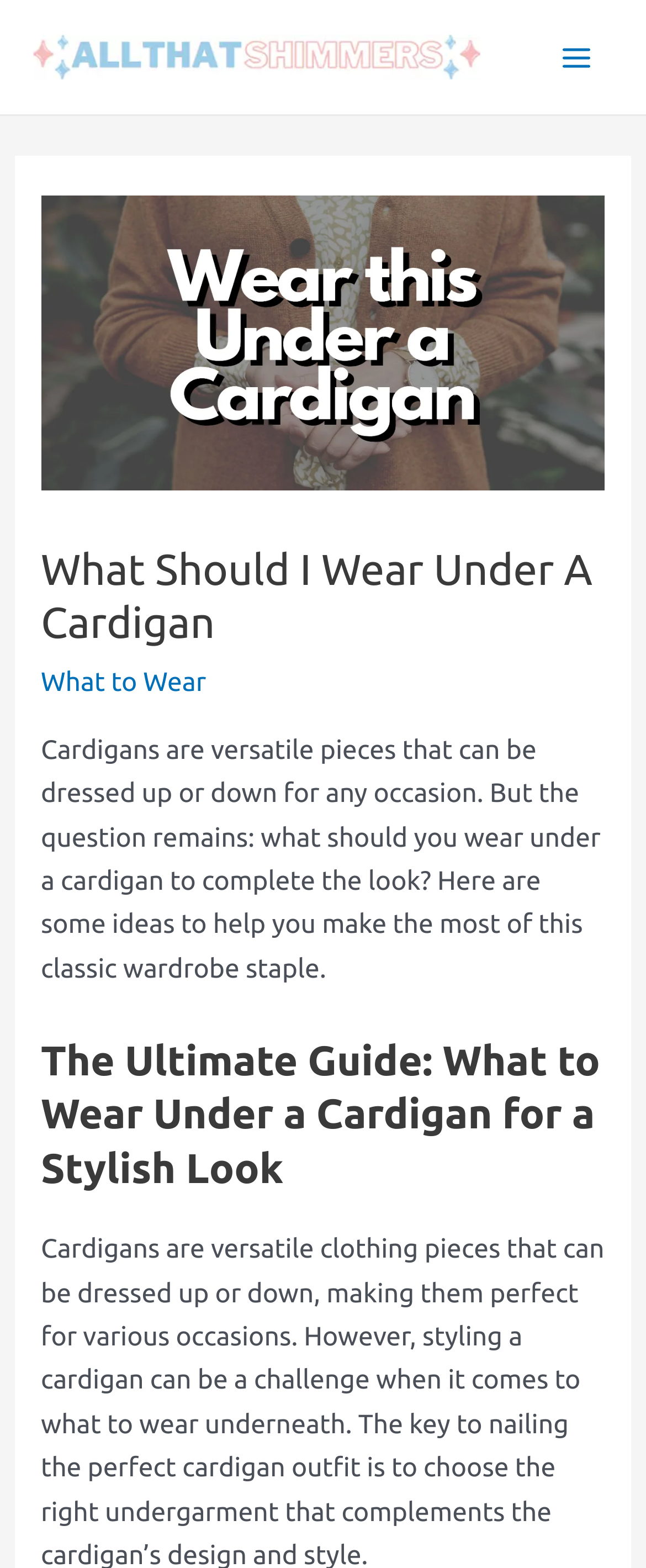Please respond to the question using a single word or phrase:
What is the tone of the webpage?

Informative